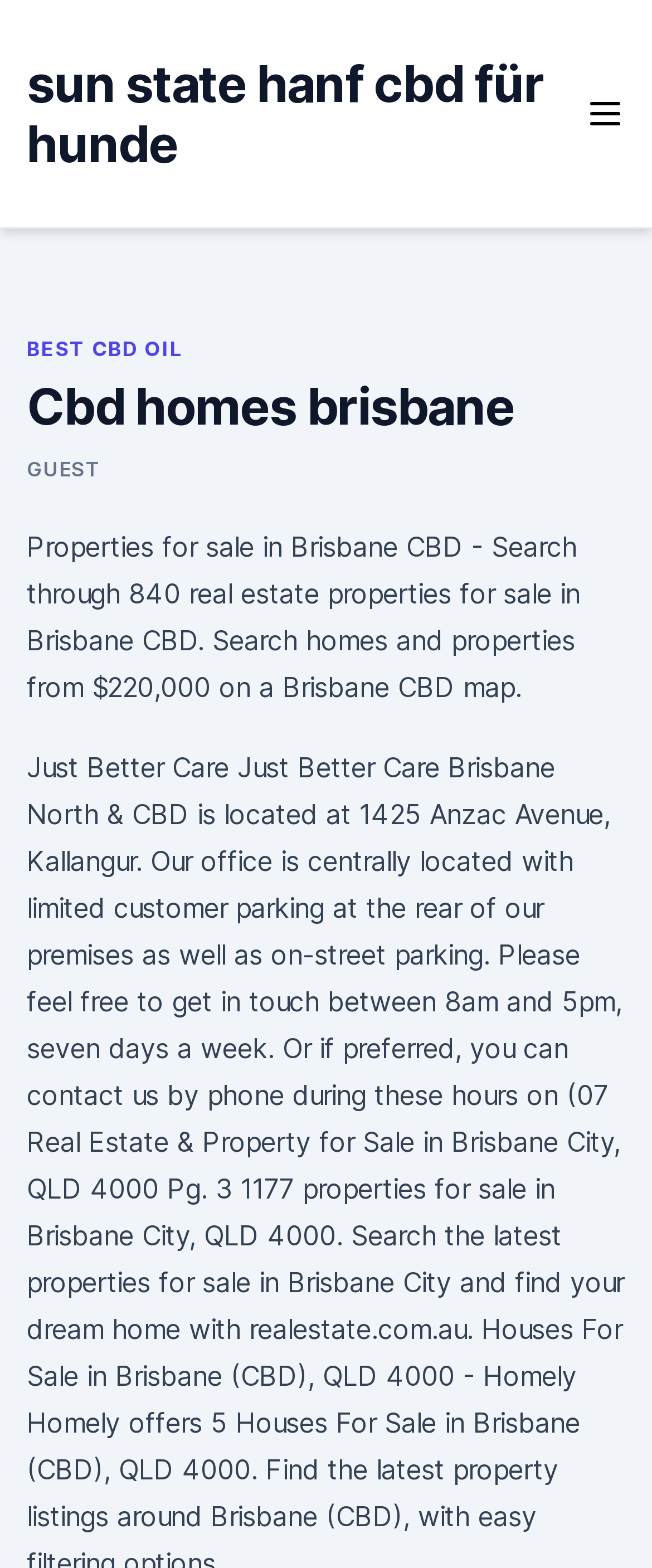What is the minimum price of properties for sale in Brisbane CBD?
Using the screenshot, give a one-word or short phrase answer.

$220,000